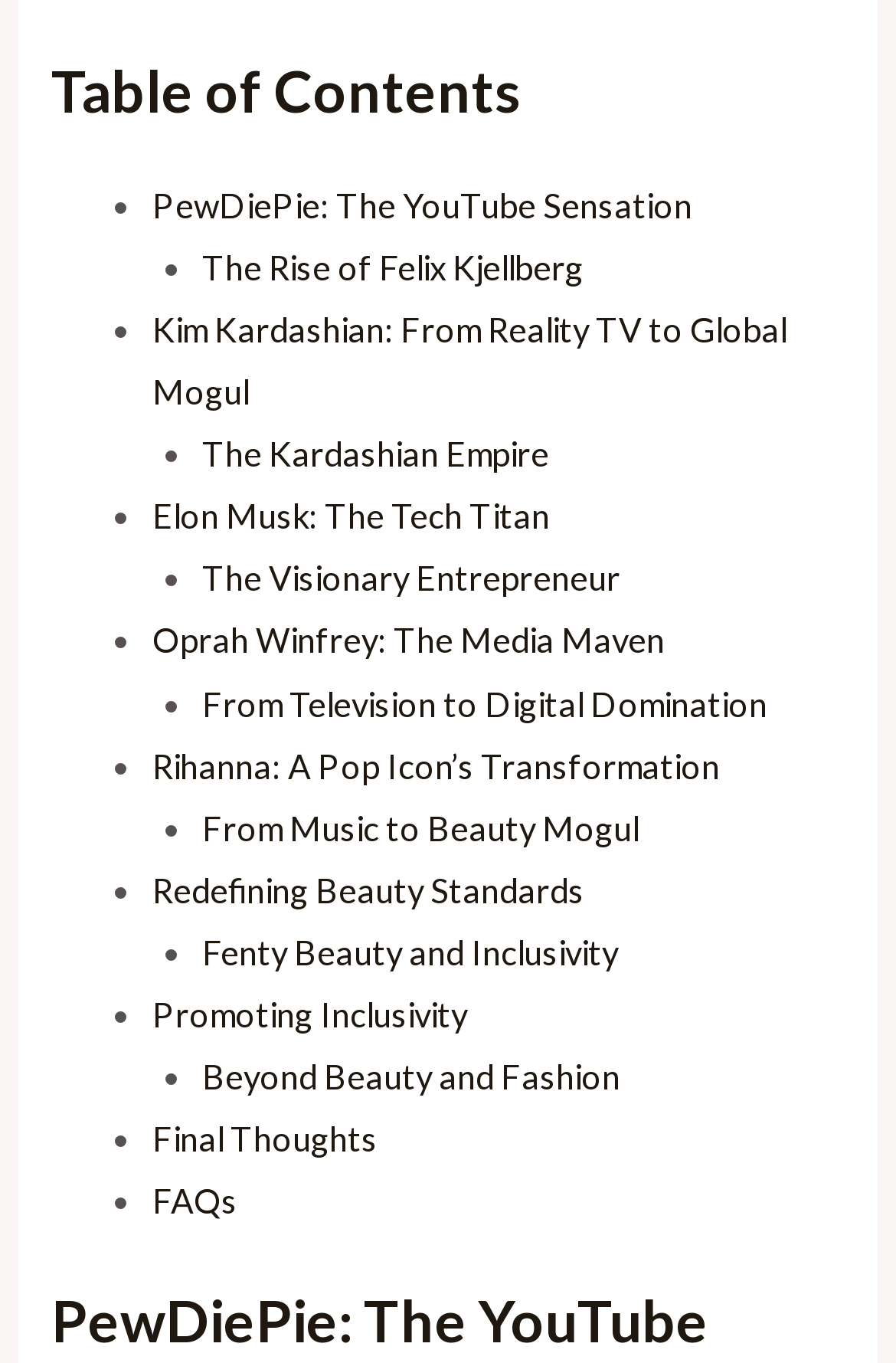What is the topic of the first link?
Look at the screenshot and respond with a single word or phrase.

PewDiePie